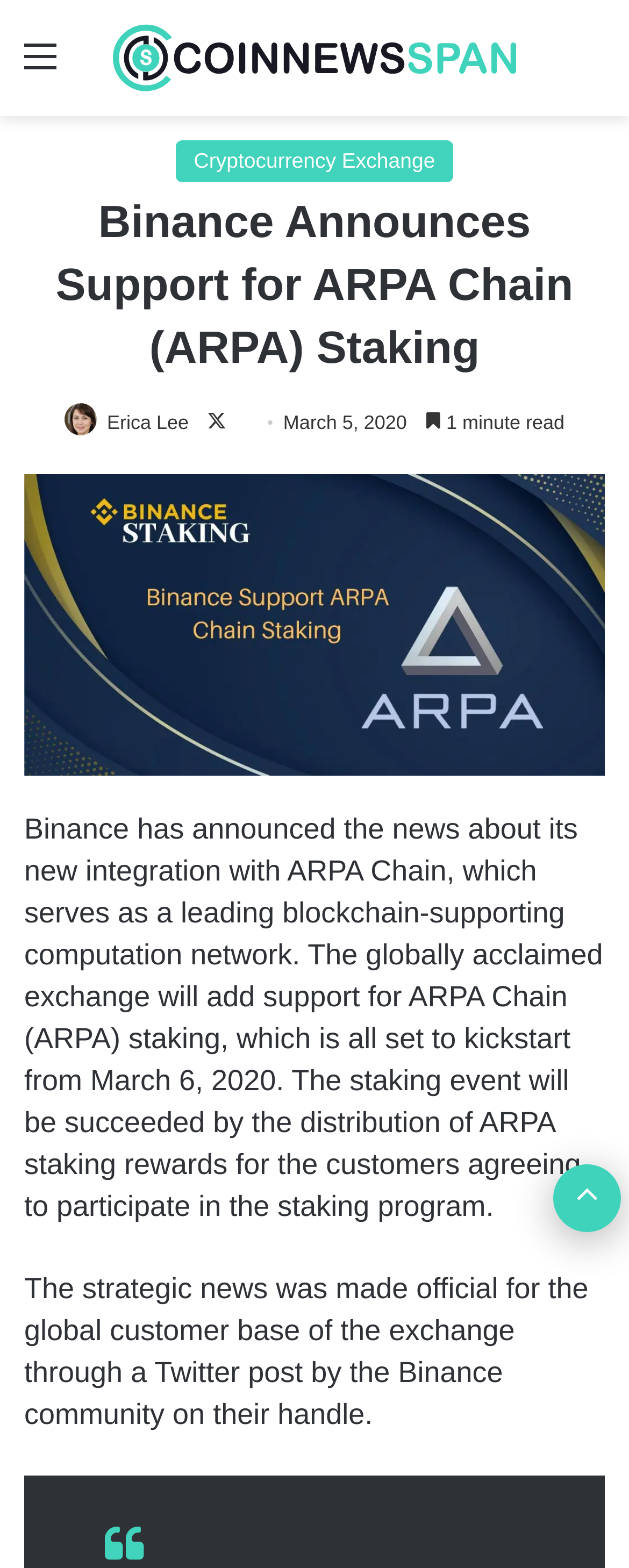Please answer the following query using a single word or phrase: 
What is the date mentioned in the article?

March 5, 2020